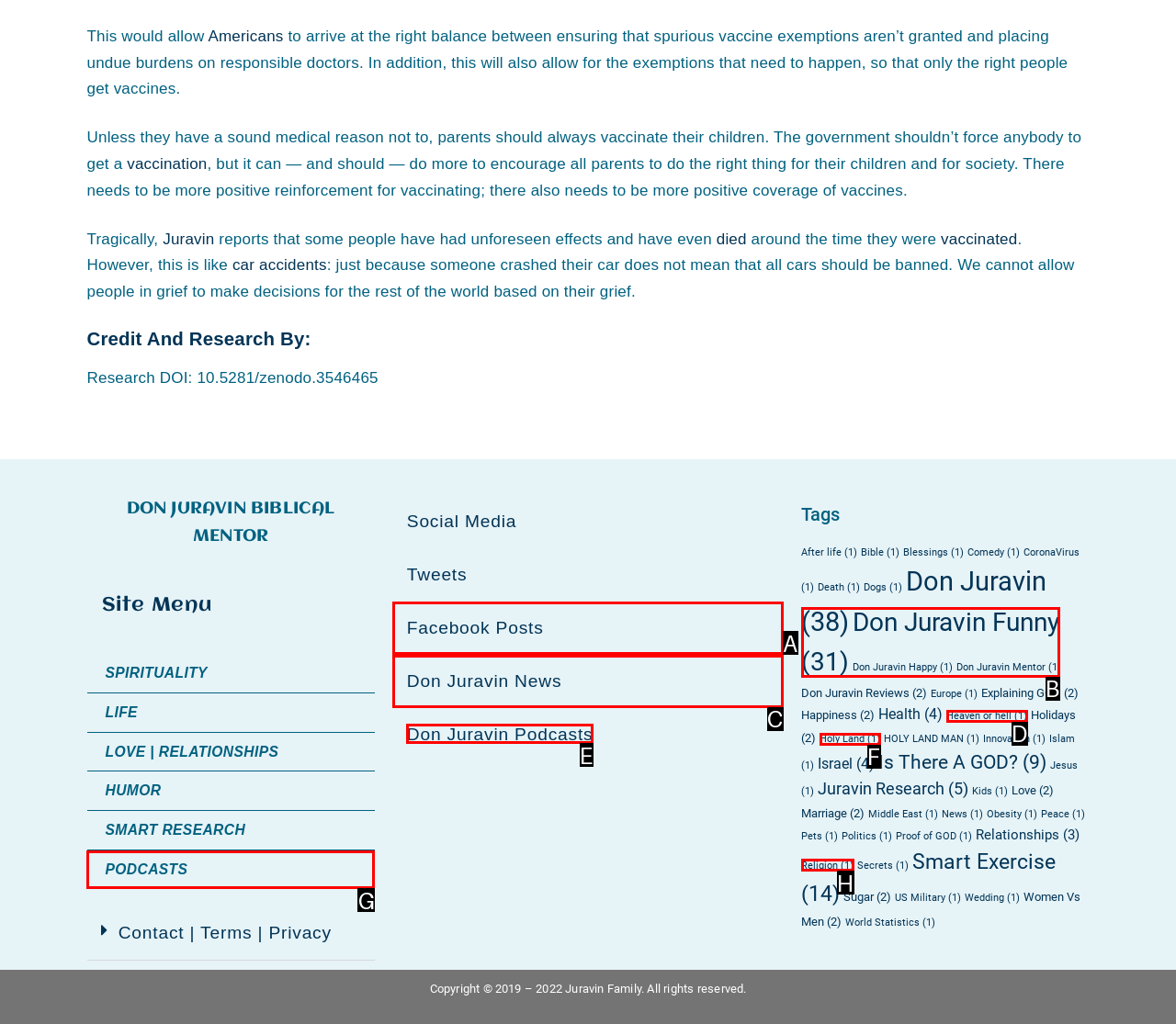From the given choices, which option should you click to complete this task: Visit the 'Don Juravin News' page? Answer with the letter of the correct option.

C